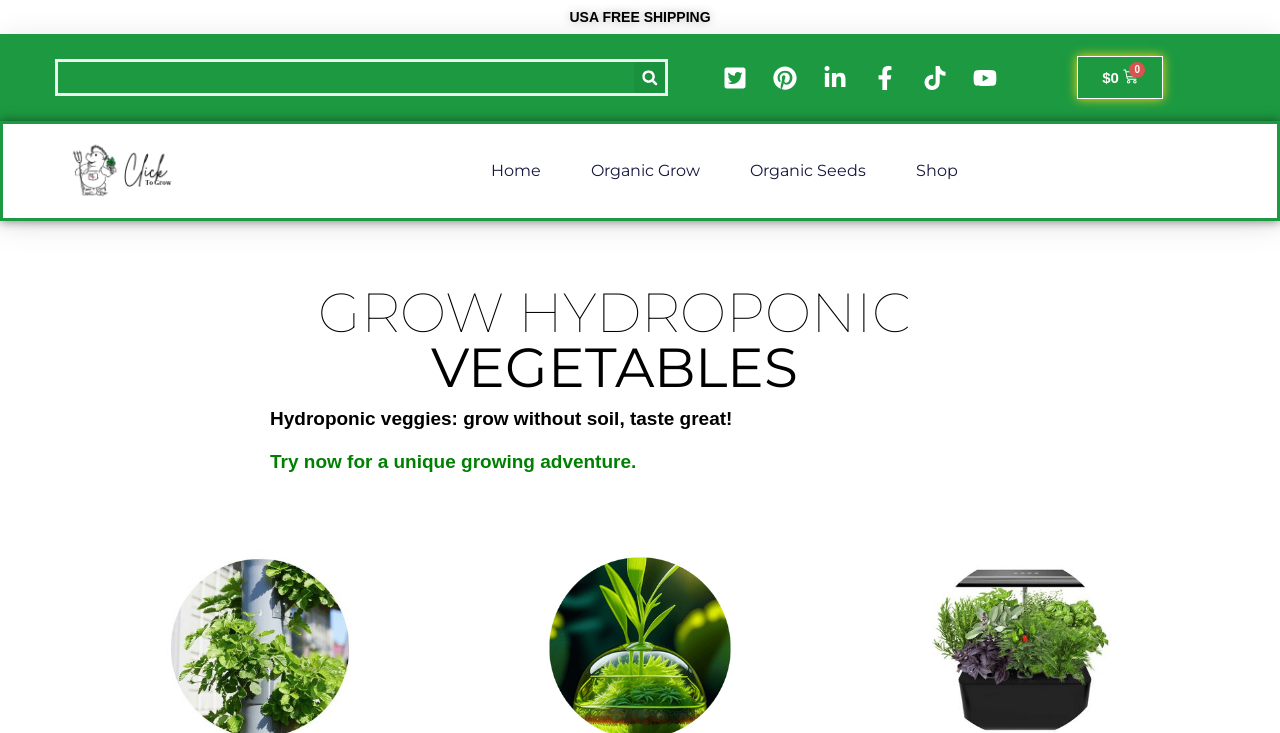Identify the bounding box for the given UI element using the description provided. Coordinates should be in the format (top-left x, top-left y, bottom-right x, bottom-right y) and must be between 0 and 1. Here is the description: Organic Grow

[0.462, 0.202, 0.547, 0.264]